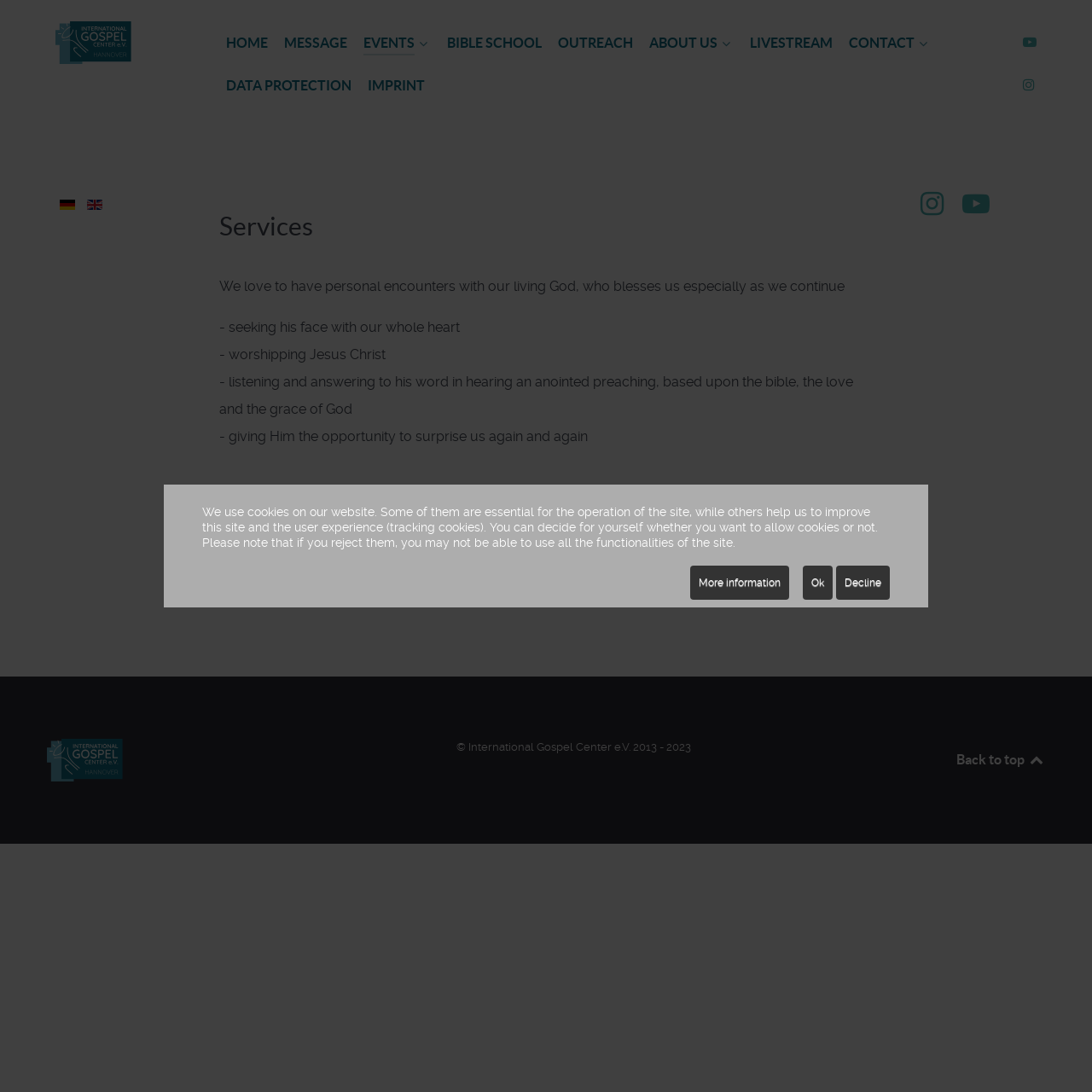Give a one-word or short phrase answer to the question: 
What is the purpose of the 'CONTACT' link?

To contact the church